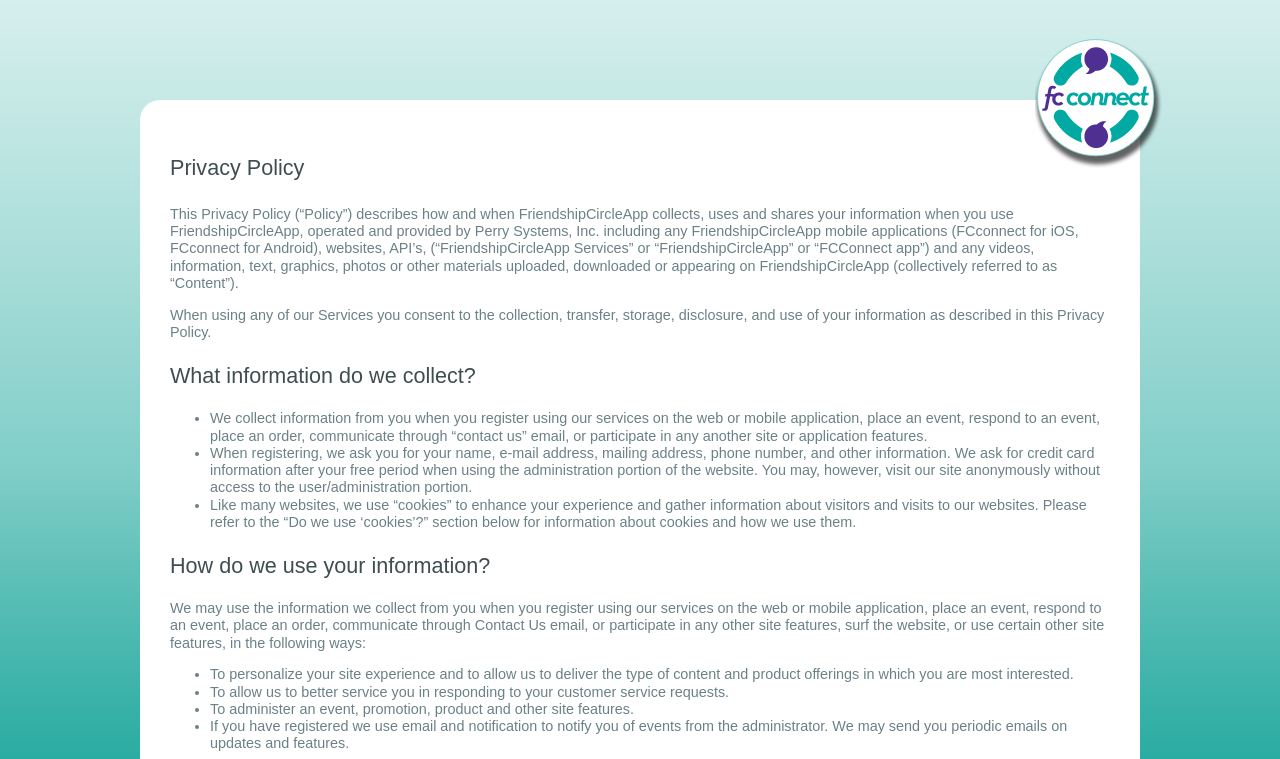Refer to the screenshot and give an in-depth answer to this question: What are cookies used for?

FriendshipCircleApp uses cookies to enhance the user's experience and gather information about visitors and visits to their websites. The 'Do we use 'cookies'?' section provides more information about cookies and how they are used.